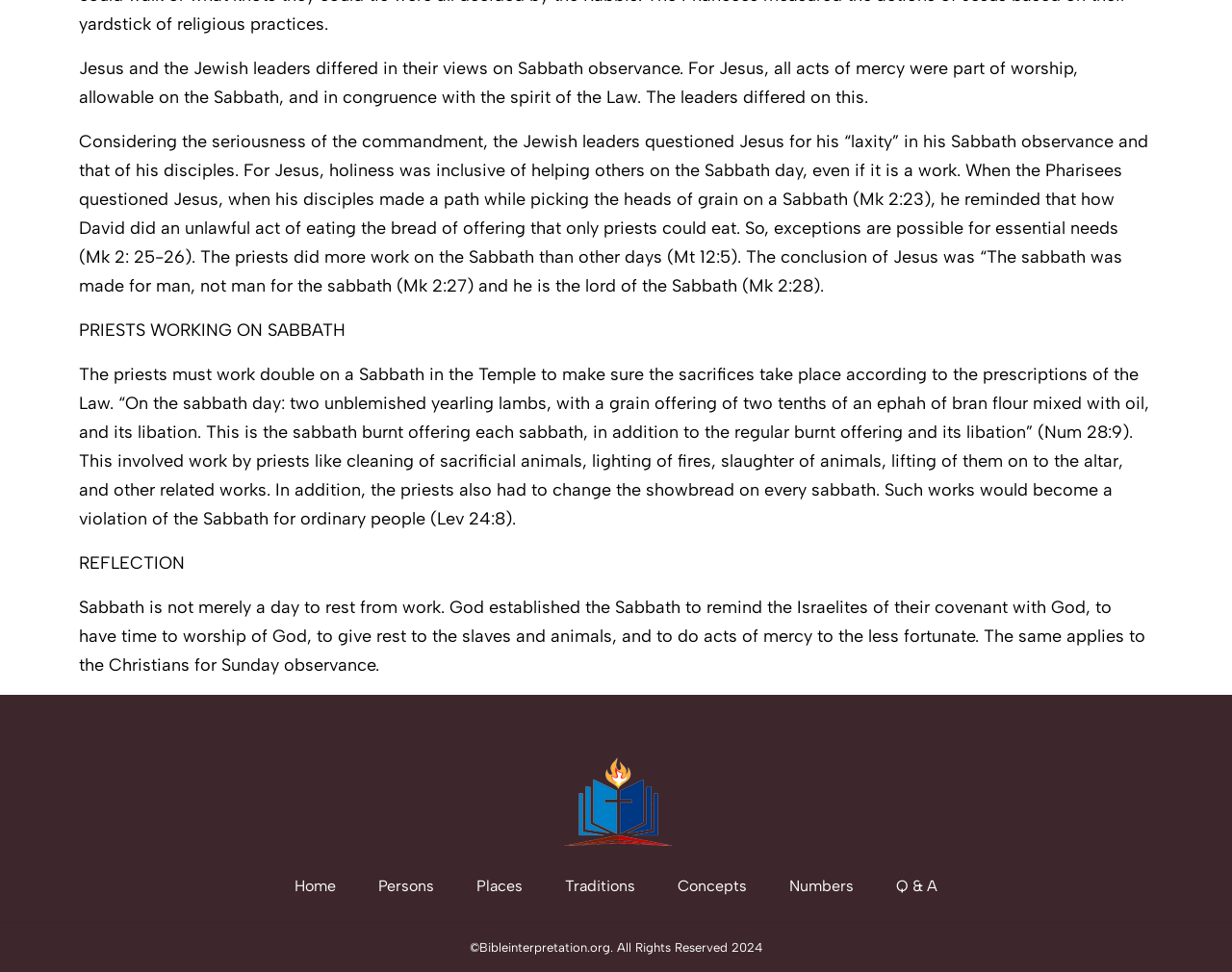Using the given element description, provide the bounding box coordinates (top-left x, top-left y, bottom-right x, bottom-right y) for the corresponding UI element in the screenshot: Concepts

[0.55, 0.902, 0.606, 0.921]